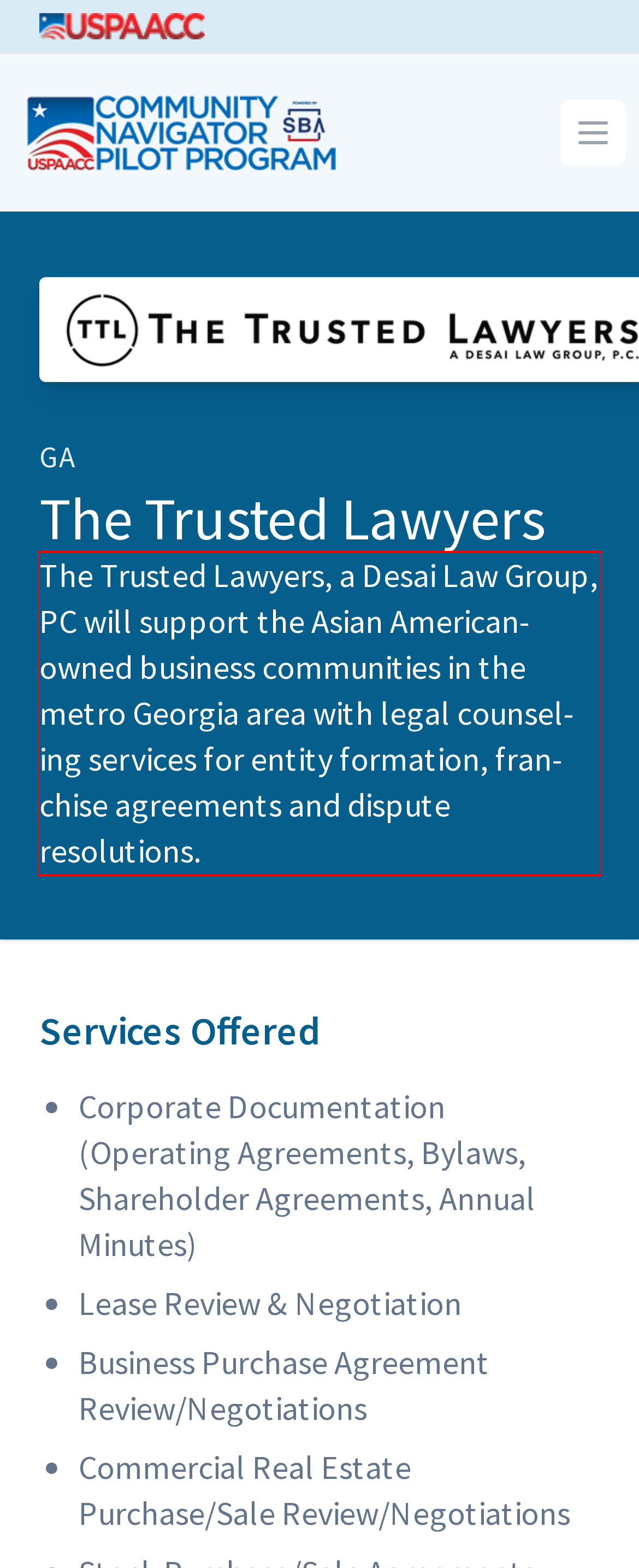Review the webpage screenshot provided, and perform OCR to extract the text from the red bounding box.

The Trust­ed Lawyers, a Desai Law Group, PC will sup­port the Asian Amer­i­can-owned busi­ness com­mu­ni­ties in the metro Geor­gia area with legal coun­sel­ing ser­vices for enti­ty for­ma­tion, fran­chise agree­ments and dis­pute resolutions.